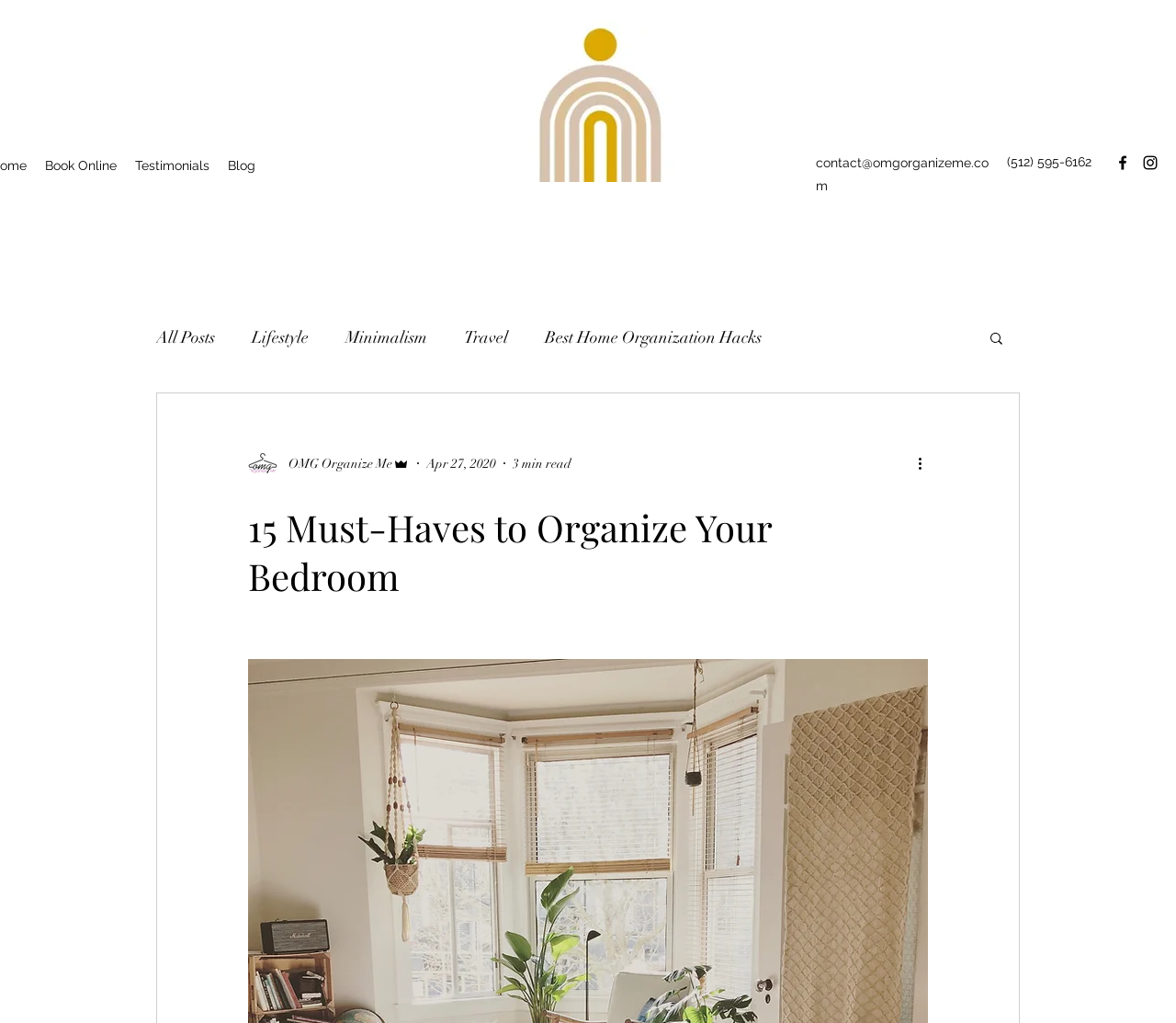Please identify the bounding box coordinates of the area I need to click to accomplish the following instruction: "Contact us".

None